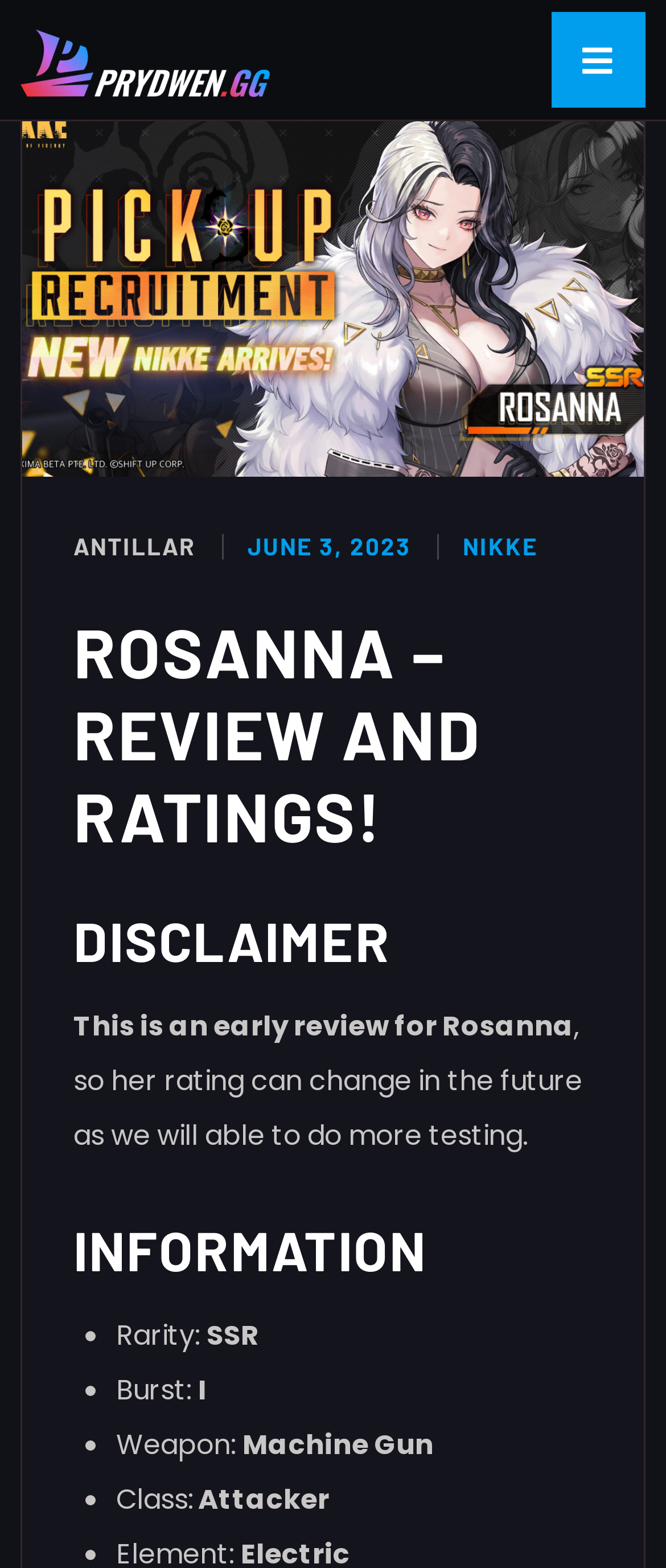Refer to the element description aria-label="Toggle navigation" and identify the corresponding bounding box in the screenshot. Format the coordinates as (top-left x, top-left y, bottom-right x, bottom-right y) with values in the range of 0 to 1.

[0.828, 0.008, 0.969, 0.069]